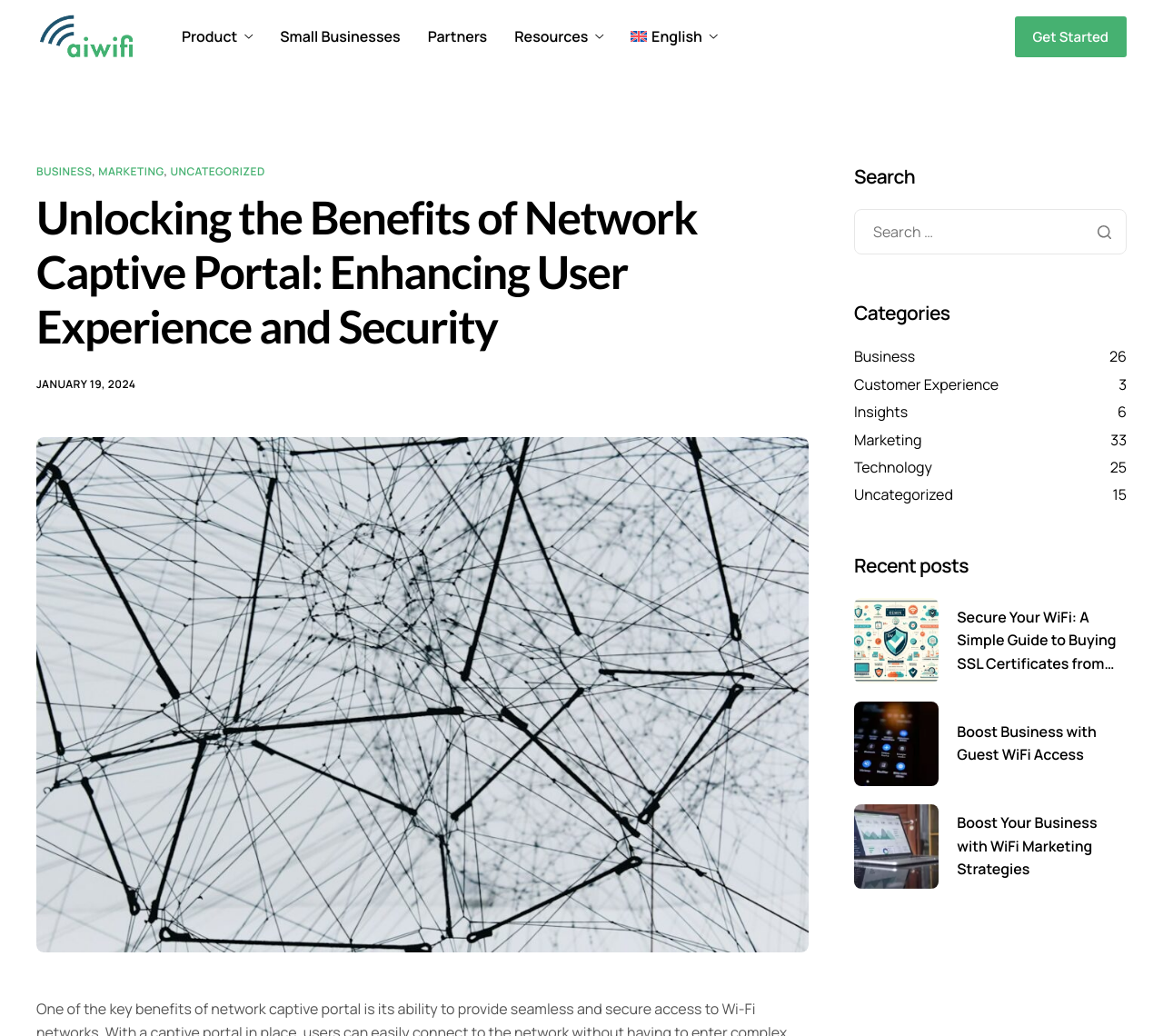How many categories are there?
Provide a short answer using one word or a brief phrase based on the image.

7